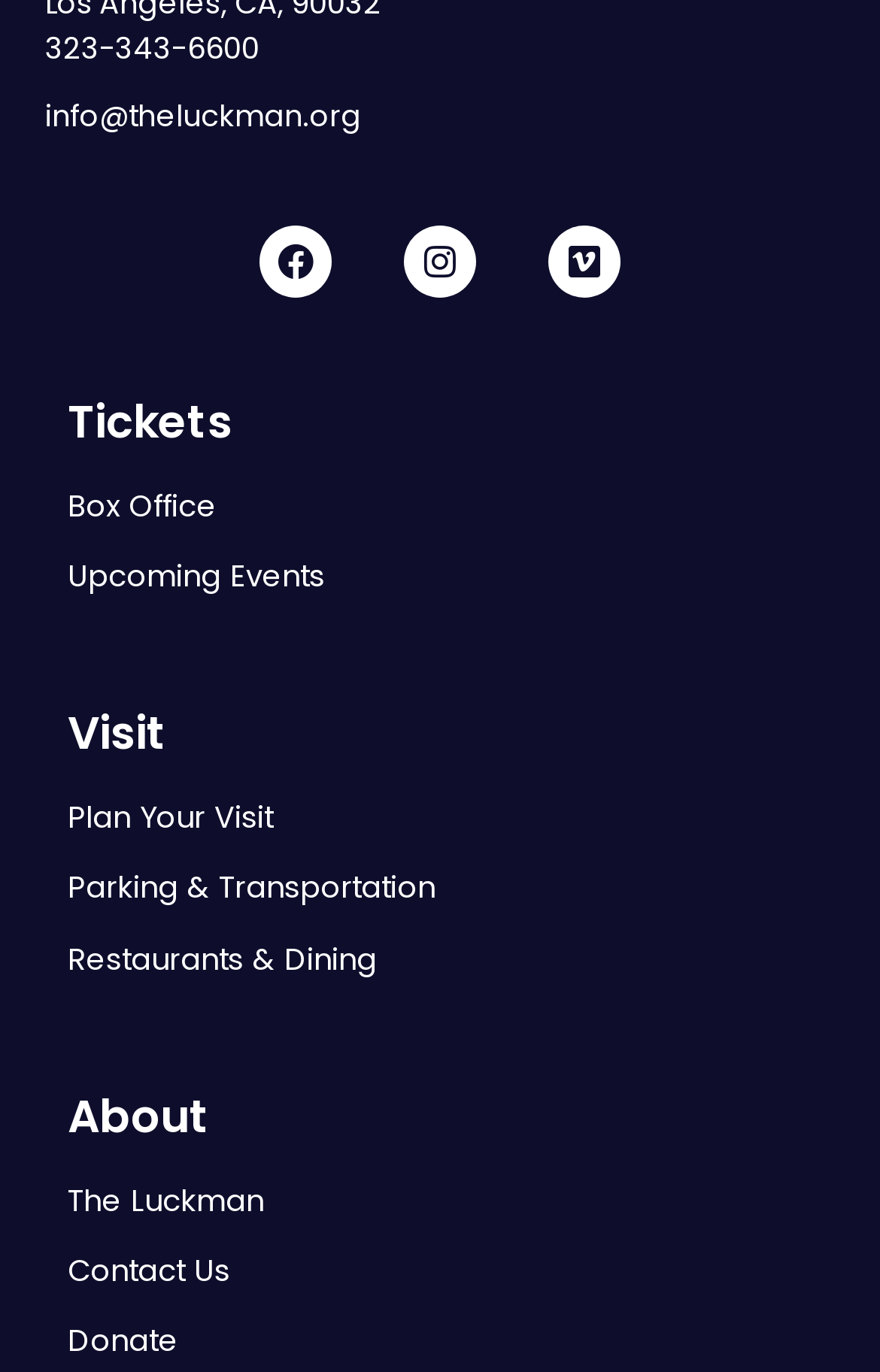Locate the bounding box coordinates of the element you need to click to accomplish the task described by this instruction: "Plan your visit".

[0.077, 0.584, 0.923, 0.609]